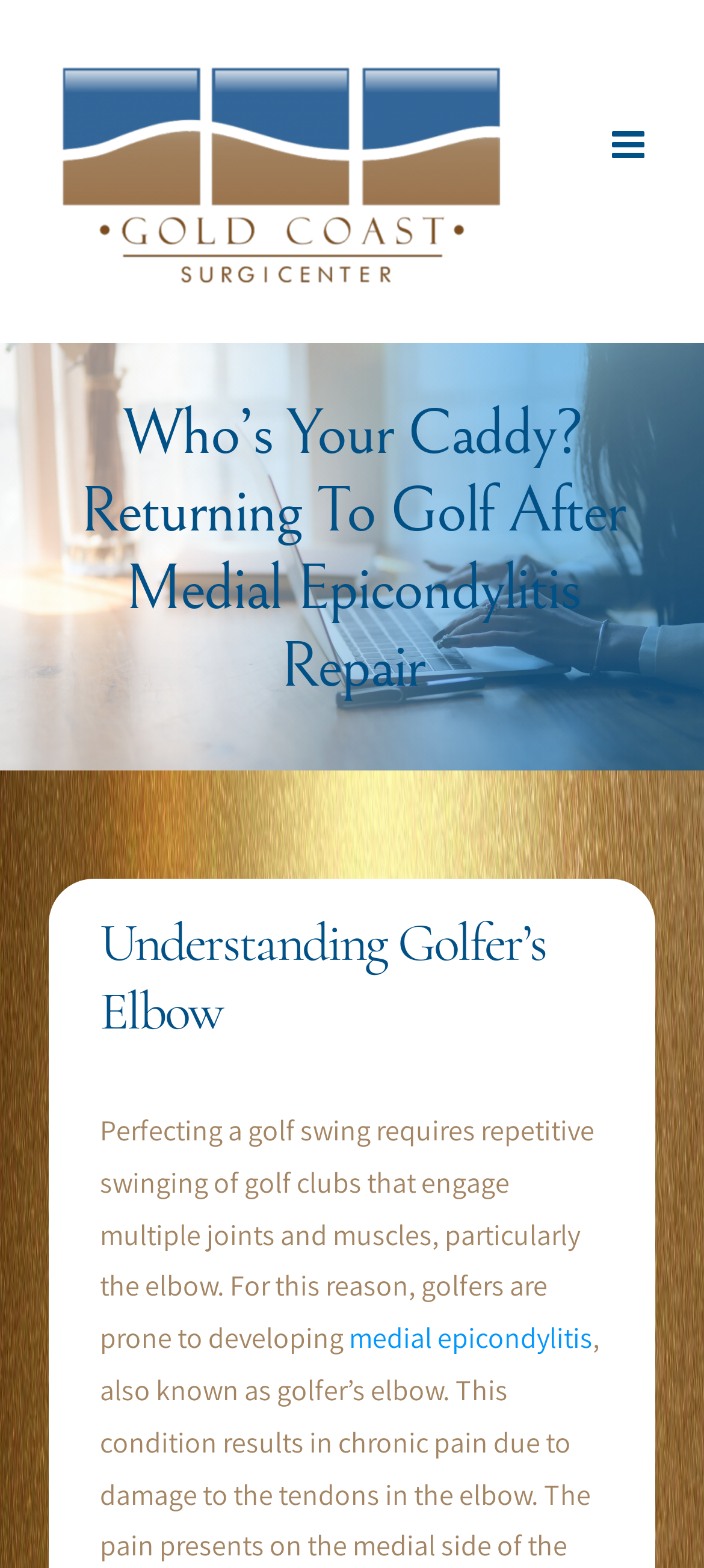Locate the primary heading on the webpage and return its text.

Who’s Your Caddy? Returning To Golf After Medial Epicondylitis Repair